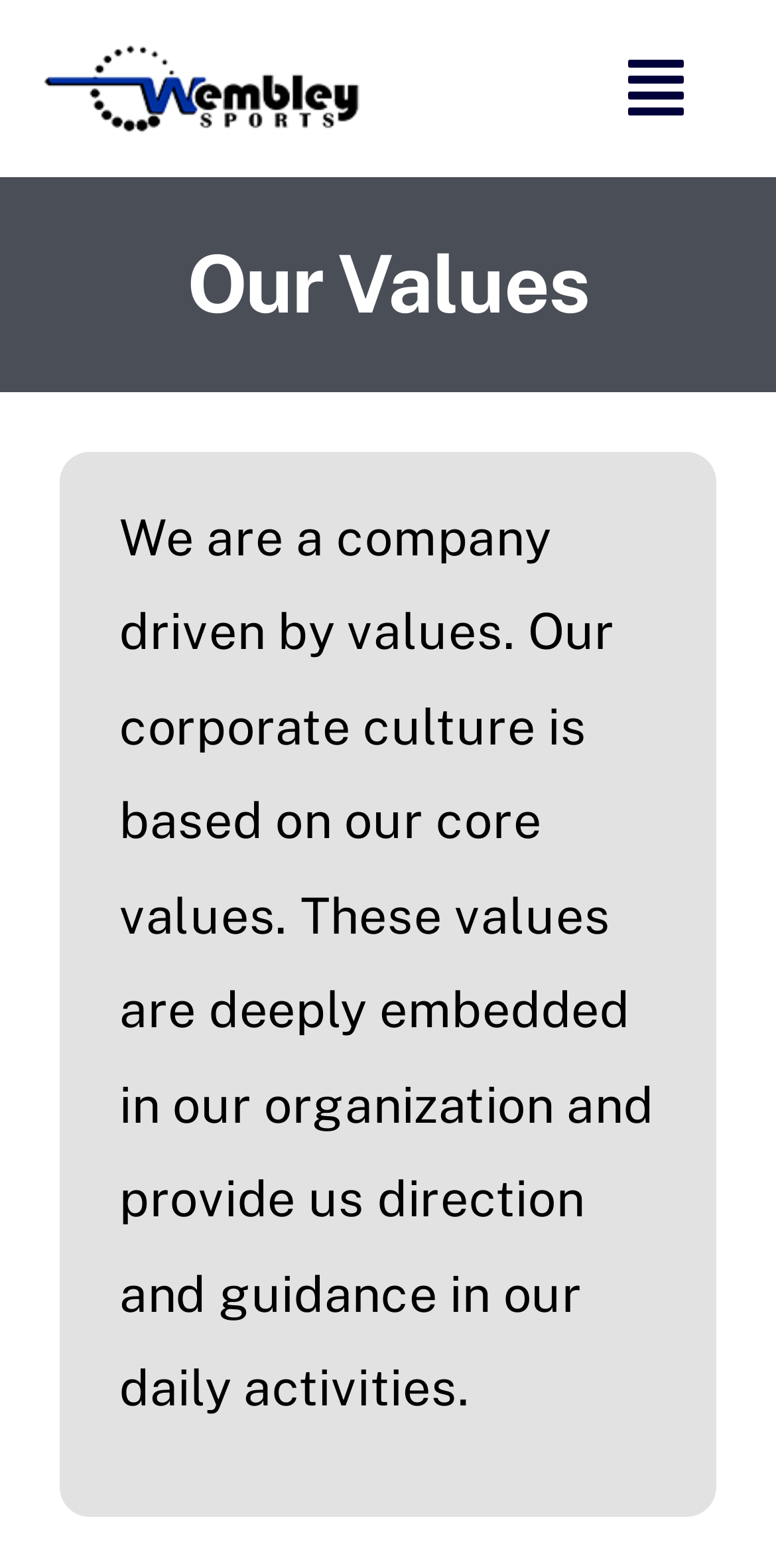Identify the bounding box for the UI element described as: "aria-label="logo"". Ensure the coordinates are four float numbers between 0 and 1, formatted as [left, top, right, bottom].

[0.051, 0.023, 0.47, 0.047]